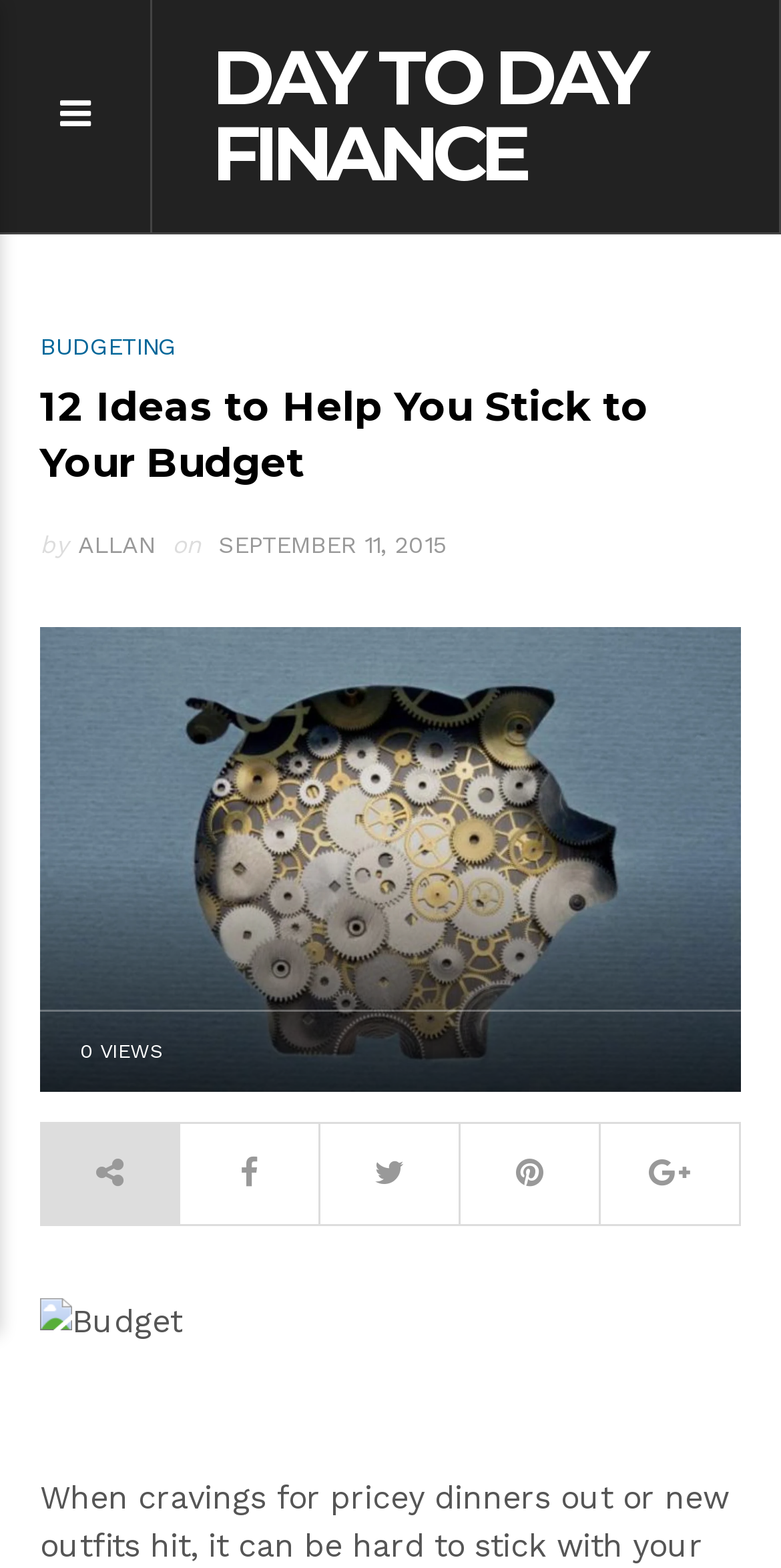Produce a meticulous description of the webpage.

The webpage is about budgeting and finance, with the main title "12 Ideas to Help You Stick to Your Budget" and a subtitle "DAY TO DAY FINANCE". At the top of the page, there is a heading "DAY TO DAY FINANCE" with a link to the same text. Below it, there is a link to "BUDGETING" on the left side. 

The main title "12 Ideas to Help You Stick to Your Budget" is a heading, and it has a link to the same text below it. The author's name "ALLAN" is mentioned, along with the date "SEPTEMBER 11, 2015". 

On the right side of the main title, there is an image related to the article, taking up a significant portion of the page. Below the image, there is a text "0 VIEWS". 

There are four social media links or sharing buttons at the bottom of the page, aligned horizontally. Above these links, there is a smaller image related to "Budget".